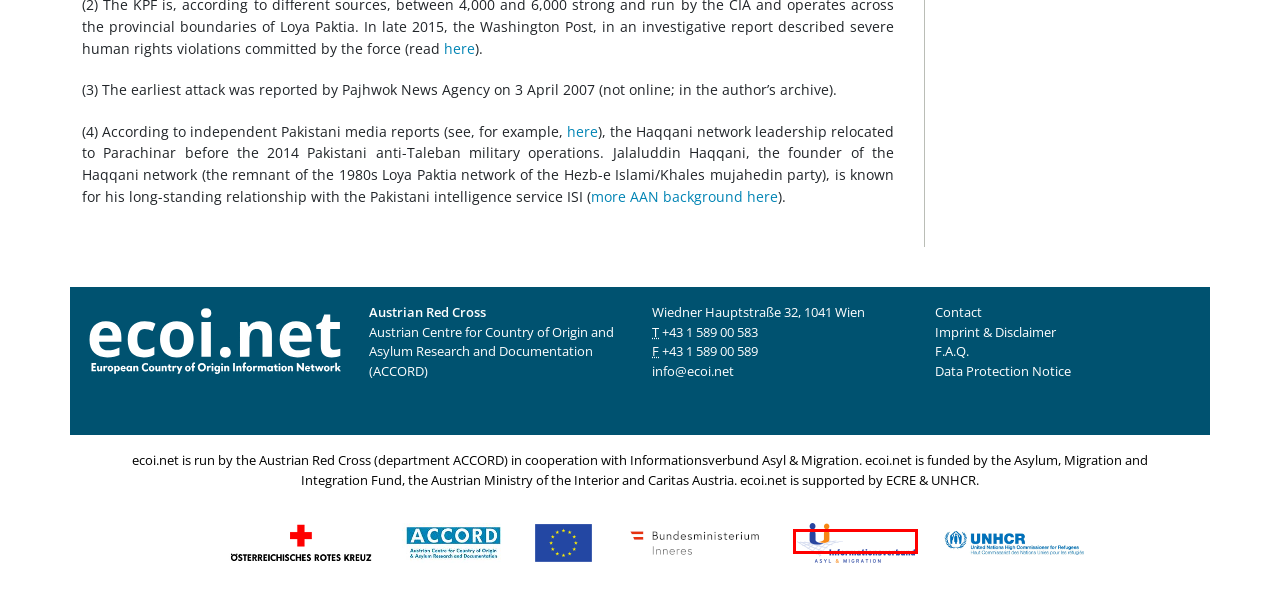Given a screenshot of a webpage with a red bounding box, please pick the webpage description that best fits the new webpage after clicking the element inside the bounding box. Here are the candidates:
A. Informationsverbund Asyl & Migration - Start
B. Österreichisches Rotes Kreuz  – Rotes Kreuz
C. Asylum, Migration and Integration Fund - European Commission
D. د پکتیا چارواکي: د جاني‎خېلو ولسوالۍ جګړه۶مې ورځې ته وغځېده
E. Janikhel District In Paktia Collapses To Taliban | TOLOnews
F. Taliban abduct several, kill seven civilians in southern Afghanistan
G. UNHCR, the UN Refugee Agency | UNHCR
H. Austrian Centre for Country of Origin and Asylum Research and Documentation  – Rotes Kreuz

A